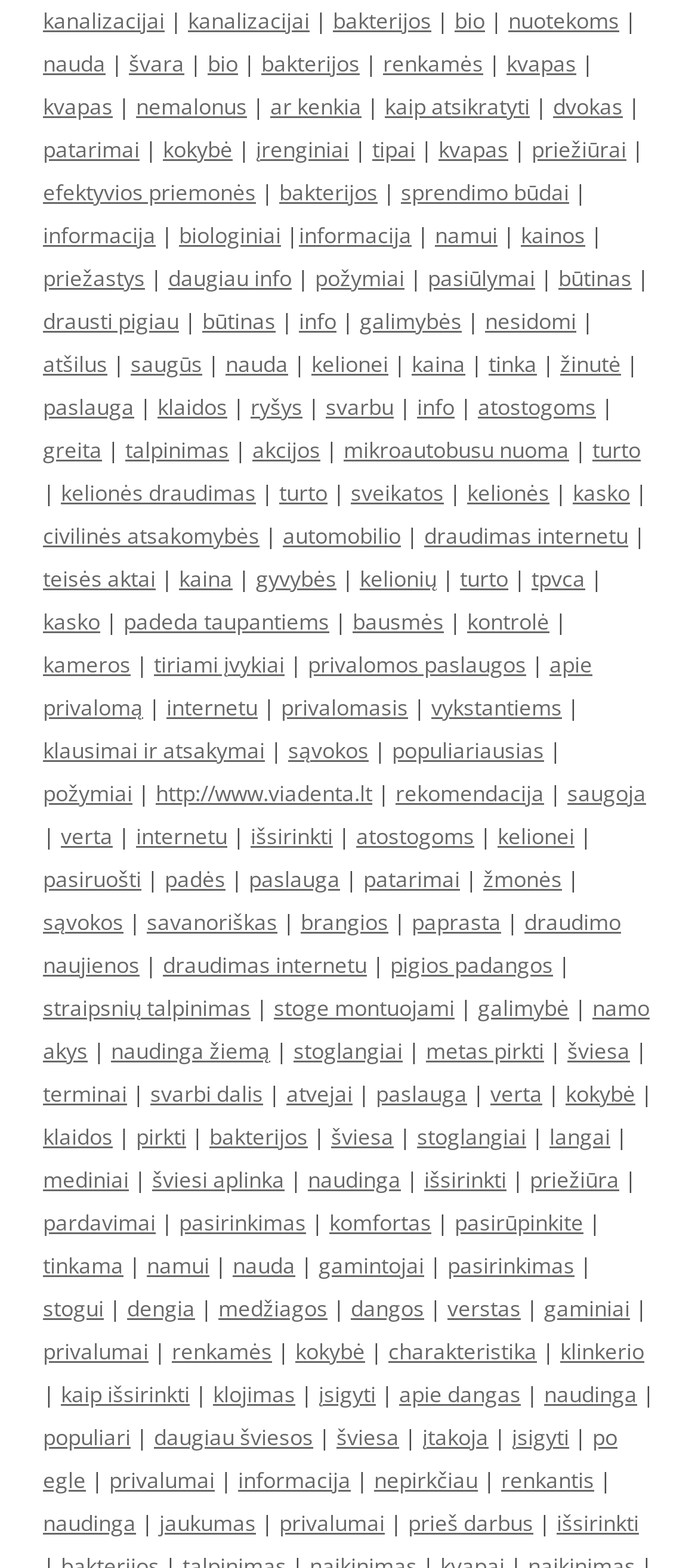Please identify the bounding box coordinates of the element's region that needs to be clicked to fulfill the following instruction: "click on link 'nauda'". The bounding box coordinates should consist of four float numbers between 0 and 1, i.e., [left, top, right, bottom].

[0.062, 0.031, 0.151, 0.05]